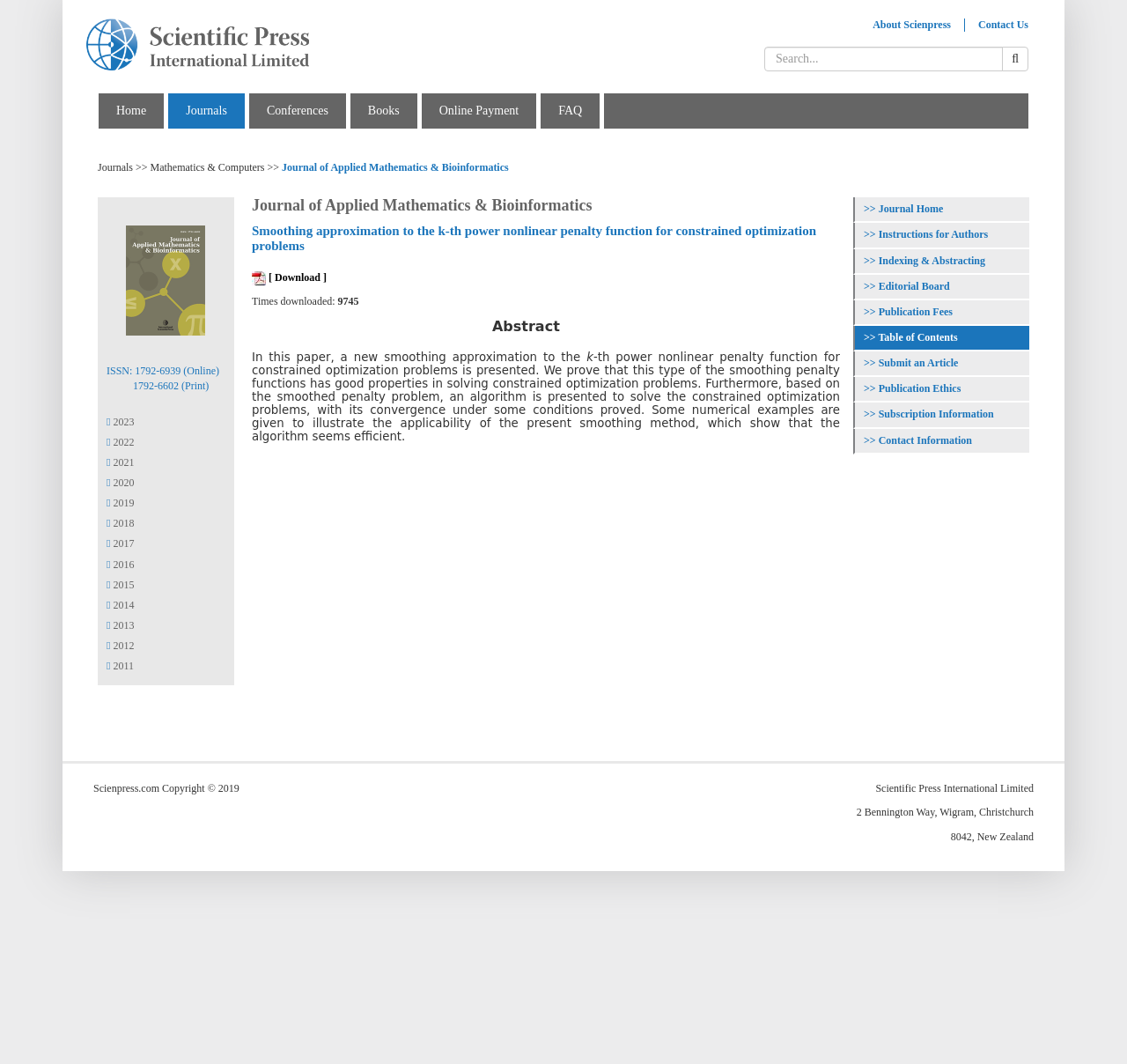What is the name of the journal?
Please look at the screenshot and answer in one word or a short phrase.

Journal of Applied Mathematics & Bioinformatics